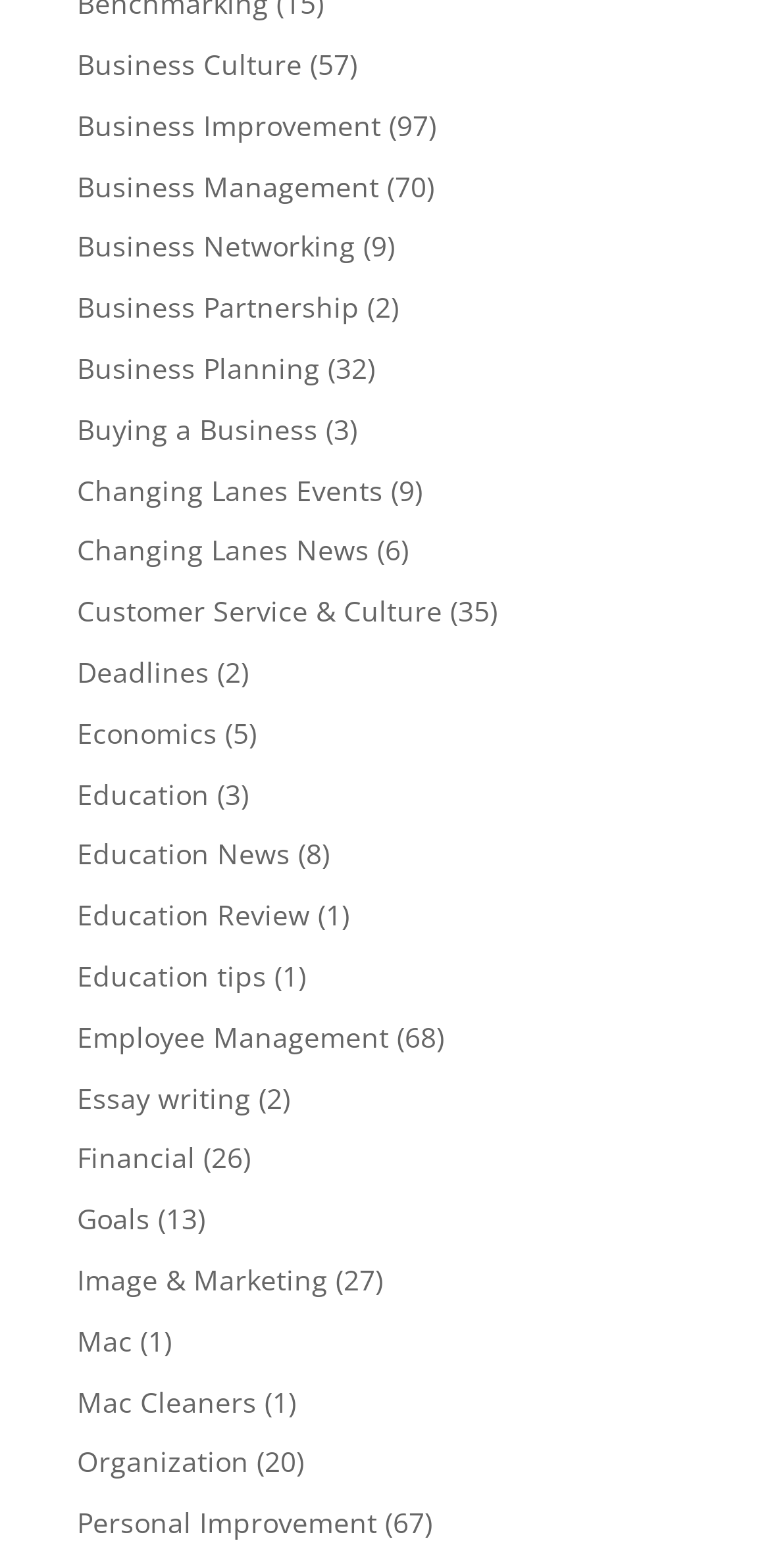Determine the bounding box coordinates of the clickable element necessary to fulfill the instruction: "Visit Business Improvement". Provide the coordinates as four float numbers within the 0 to 1 range, i.e., [left, top, right, bottom].

[0.1, 0.068, 0.495, 0.092]